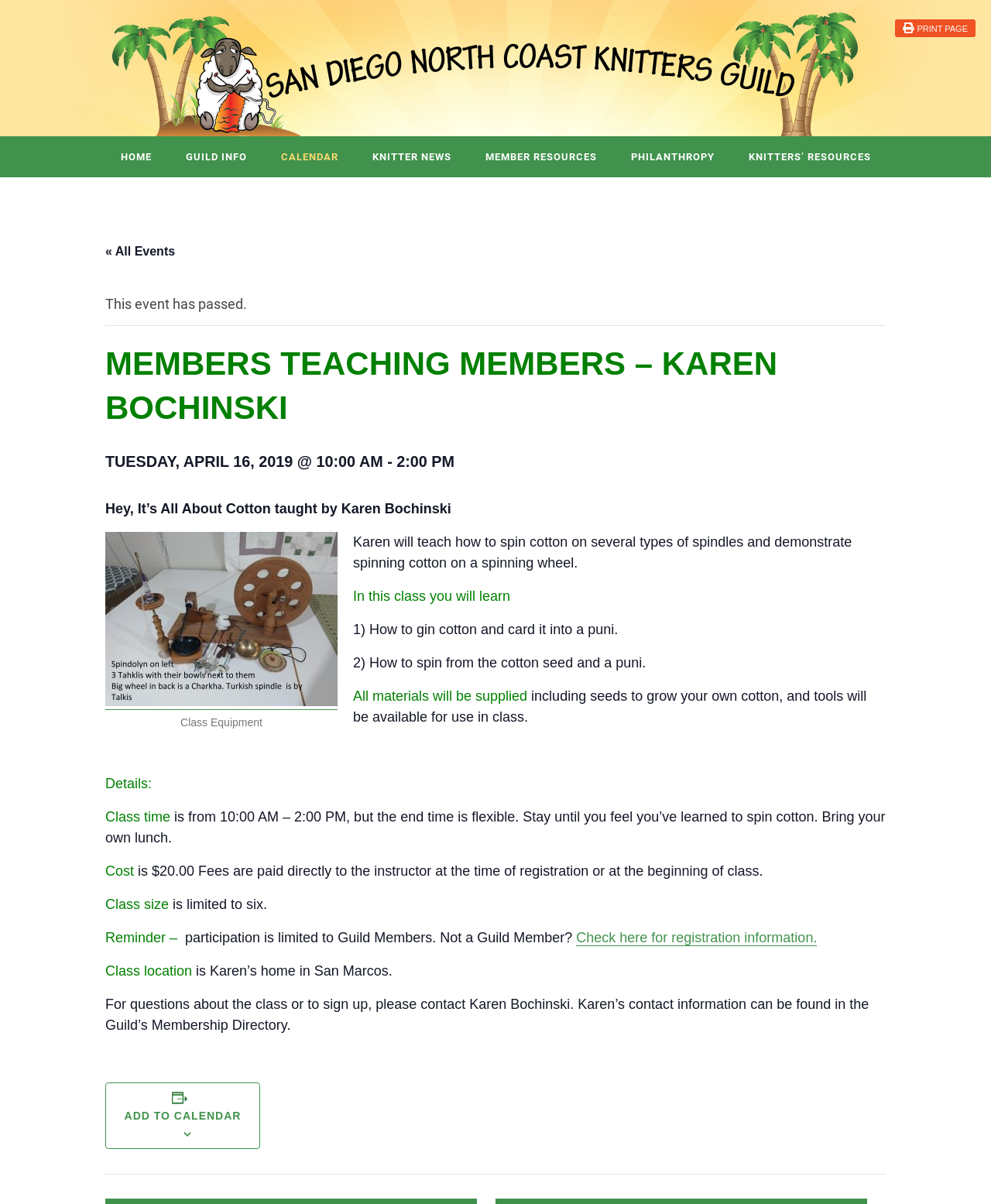Given the element description: "+ (354) 566 6300", predict the bounding box coordinates of this UI element. The coordinates must be four float numbers between 0 and 1, given as [left, top, right, bottom].

None